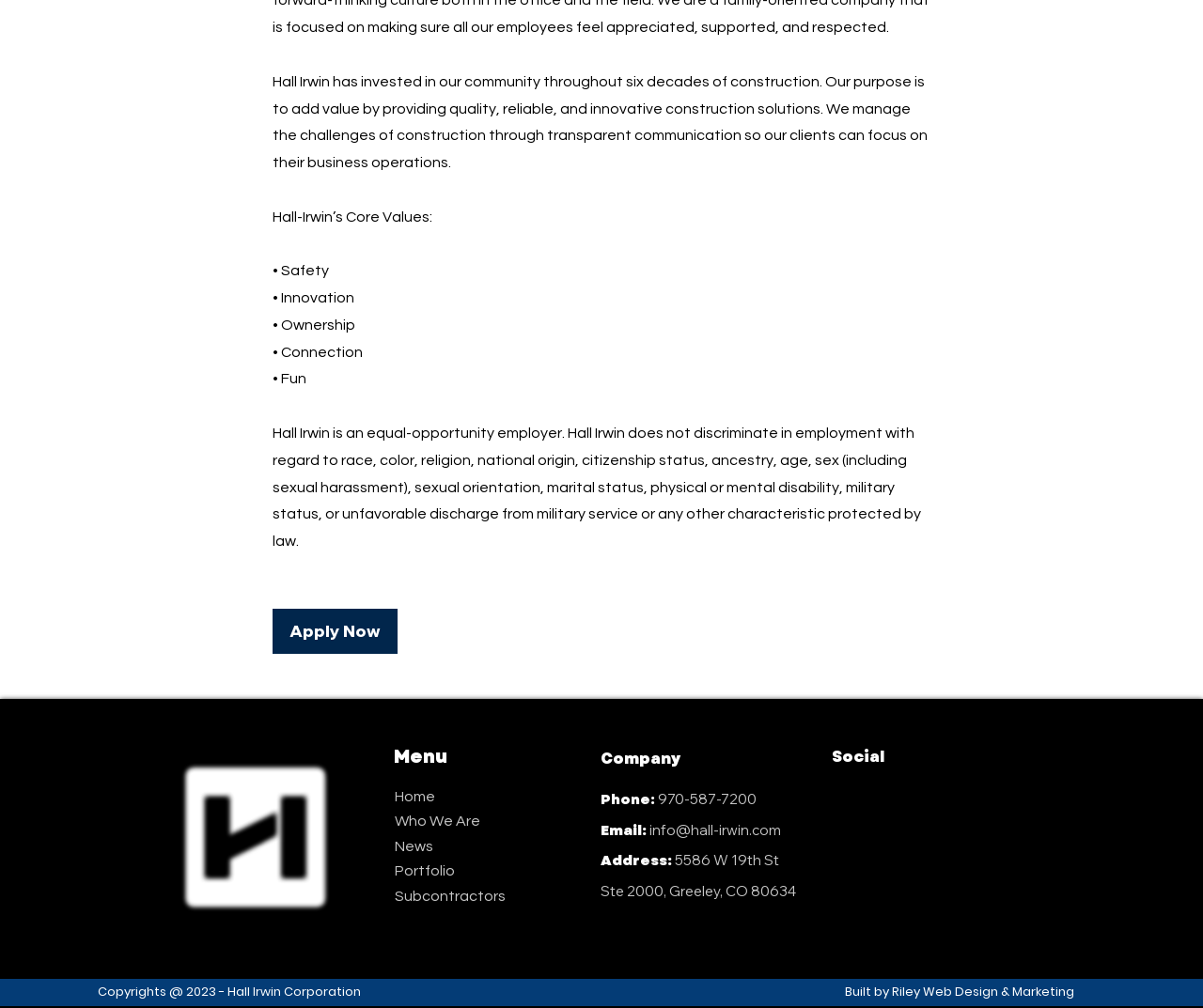Specify the bounding box coordinates of the region I need to click to perform the following instruction: "Check company phone number". The coordinates must be four float numbers in the range of 0 to 1, i.e., [left, top, right, bottom].

[0.547, 0.785, 0.629, 0.801]